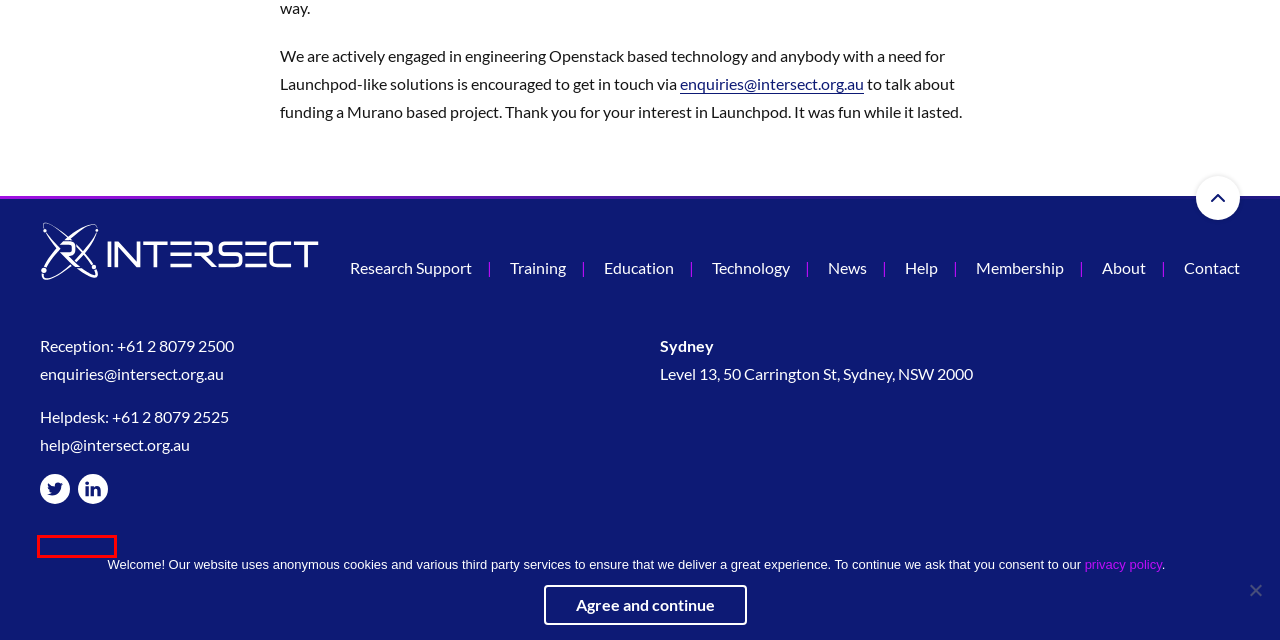Review the screenshot of a webpage that includes a red bounding box. Choose the most suitable webpage description that matches the new webpage after clicking the element within the red bounding box. Here are the candidates:
A. Intersect — Research faster
B. Company Information — Intersect
C. News — Intersect
D. Training — Intersect
E. Privacy Policy — Intersect
F. Attribution Policy — Intersect
G. Technology — Intersect
H. Research Support — Intersect

E